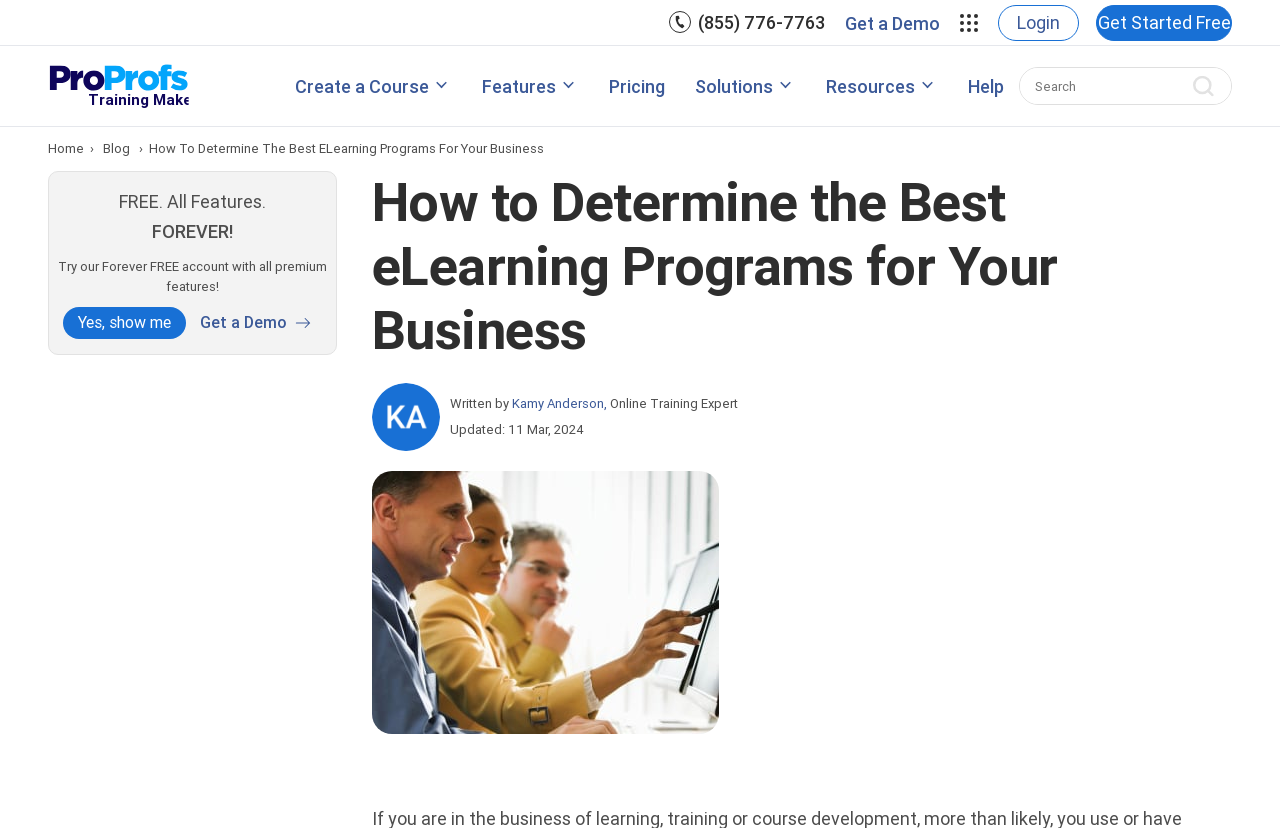Highlight the bounding box of the UI element that corresponds to this description: "SCORM".

[0.39, 0.027, 0.428, 0.046]